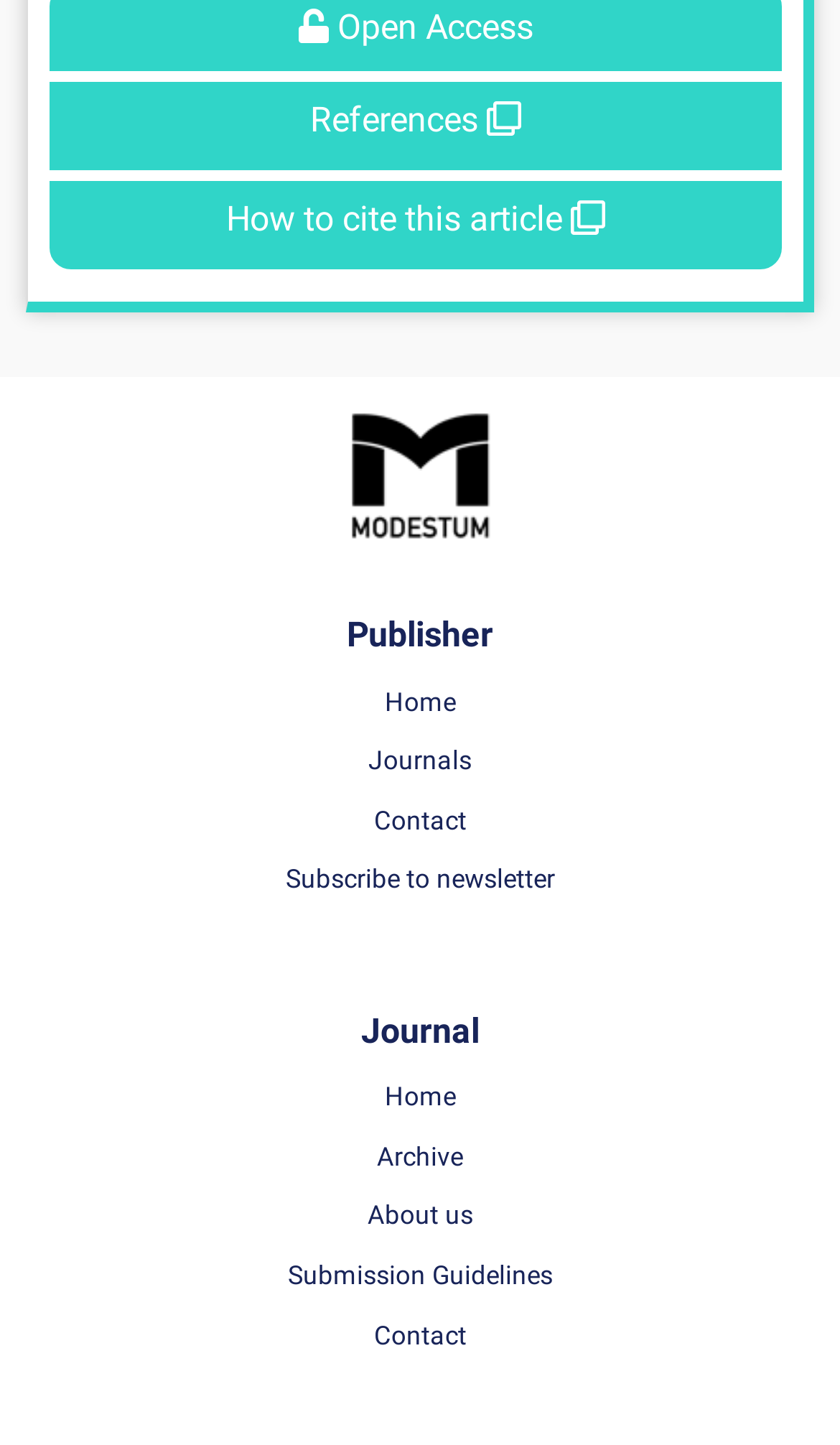Can you pinpoint the bounding box coordinates for the clickable element required for this instruction: "Go to home page"? The coordinates should be four float numbers between 0 and 1, i.e., [left, top, right, bottom].

[0.34, 0.466, 0.66, 0.507]